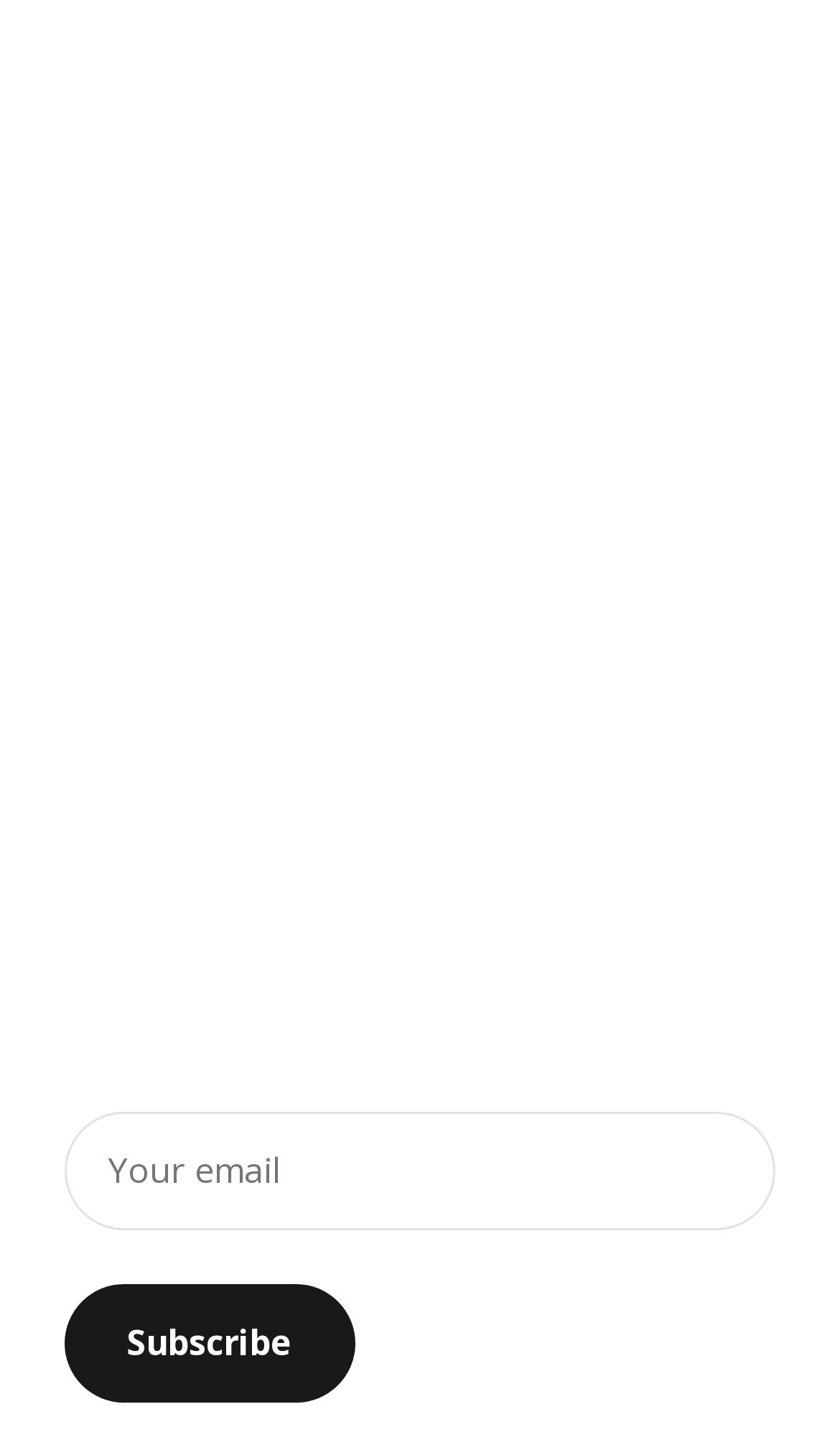What is the purpose of the textbox?
Refer to the image and give a detailed answer to the query.

I found a textbox with a label 'Your email' and a 'Subscribe' button next to it, which suggests that the purpose of the textbox is to enter your email address to subscribe to something.